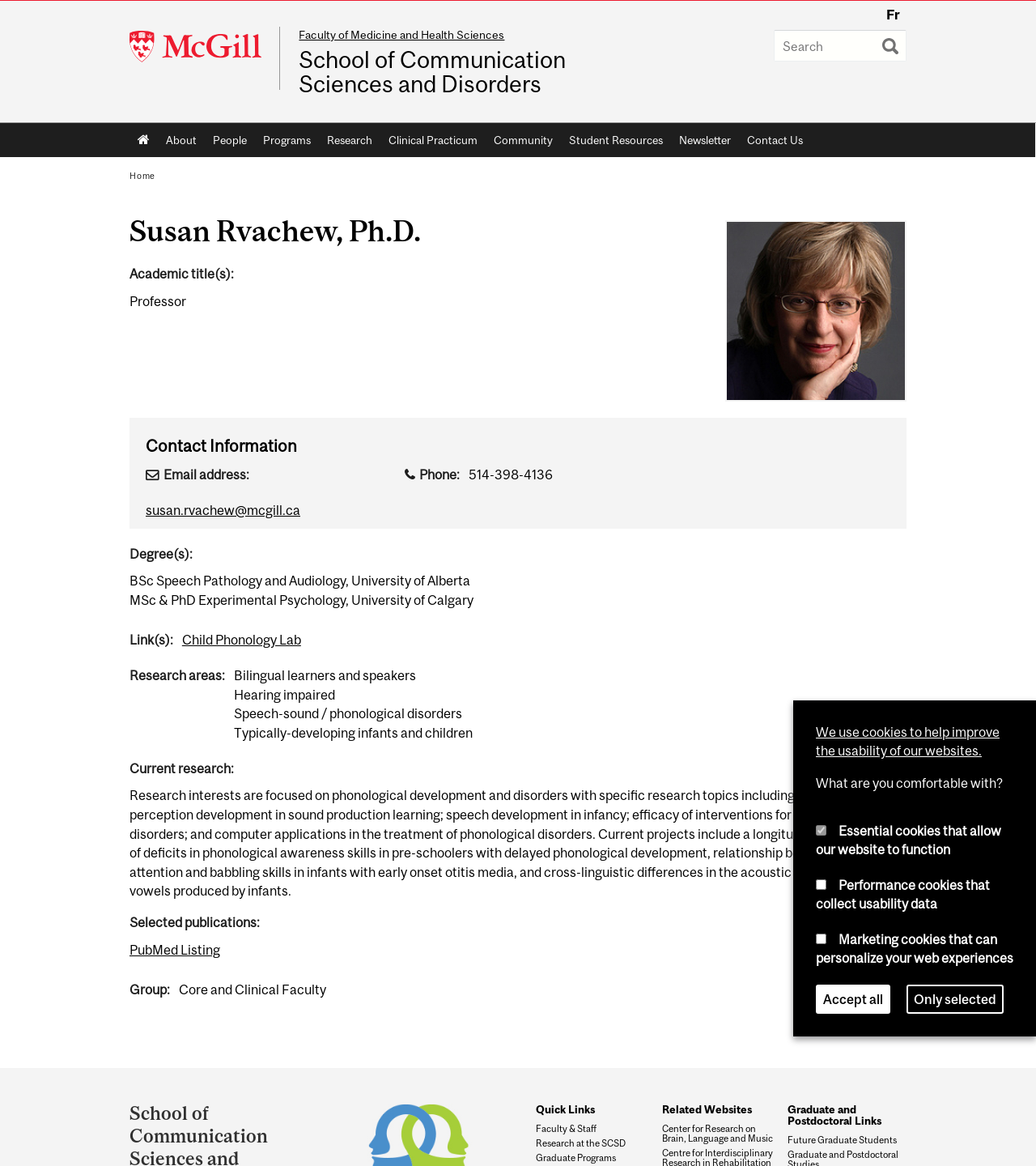Using the description: "Faculty & Staff", identify the bounding box of the corresponding UI element in the screenshot.

[0.517, 0.964, 0.632, 0.972]